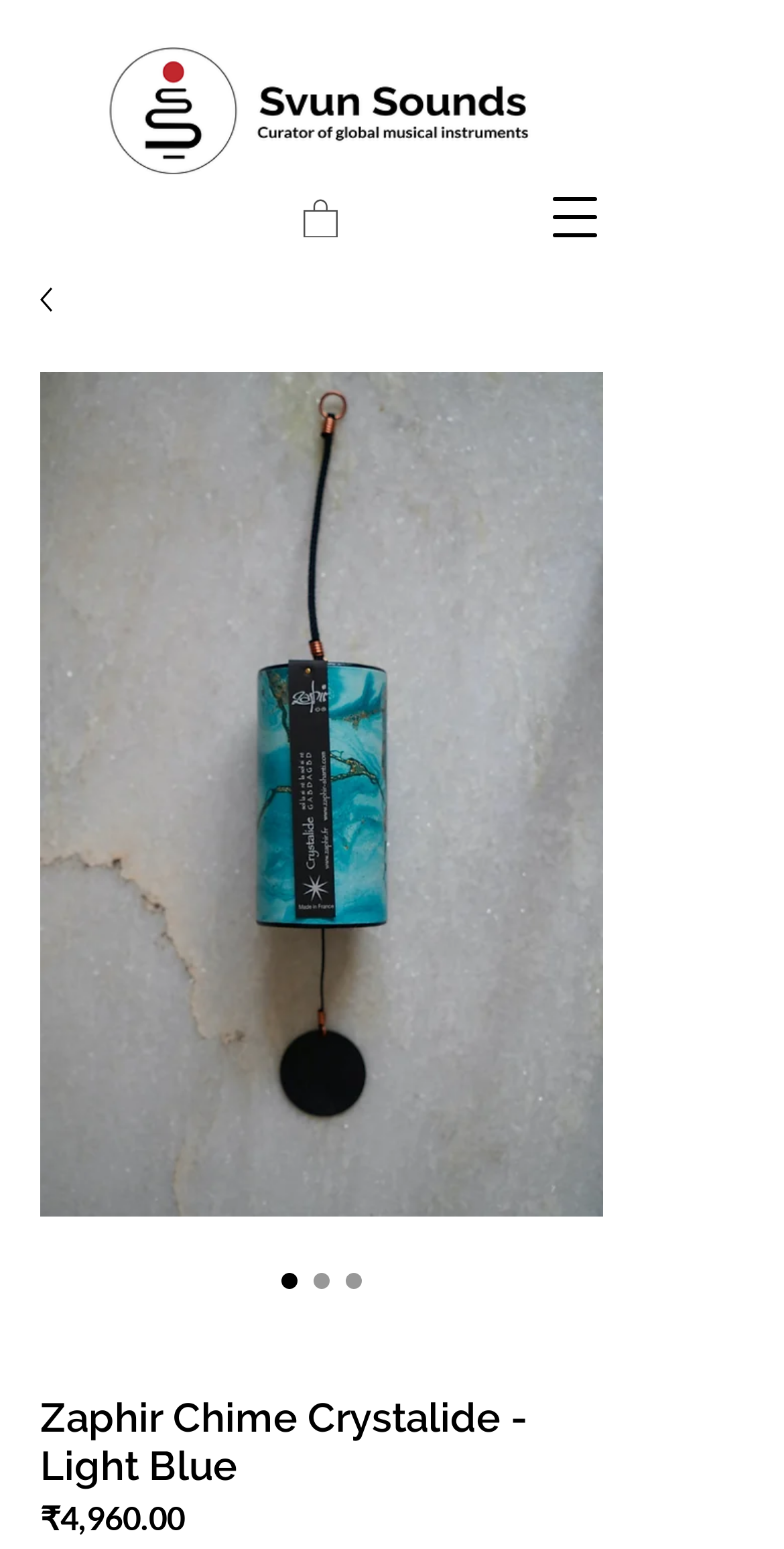Given the element description, predict the bounding box coordinates in the format (top-left x, top-left y, bottom-right x, bottom-right y). Make sure all values are between 0 and 1. Here is the element description: aria-label="Open navigation menu"

[0.7, 0.123, 0.767, 0.157]